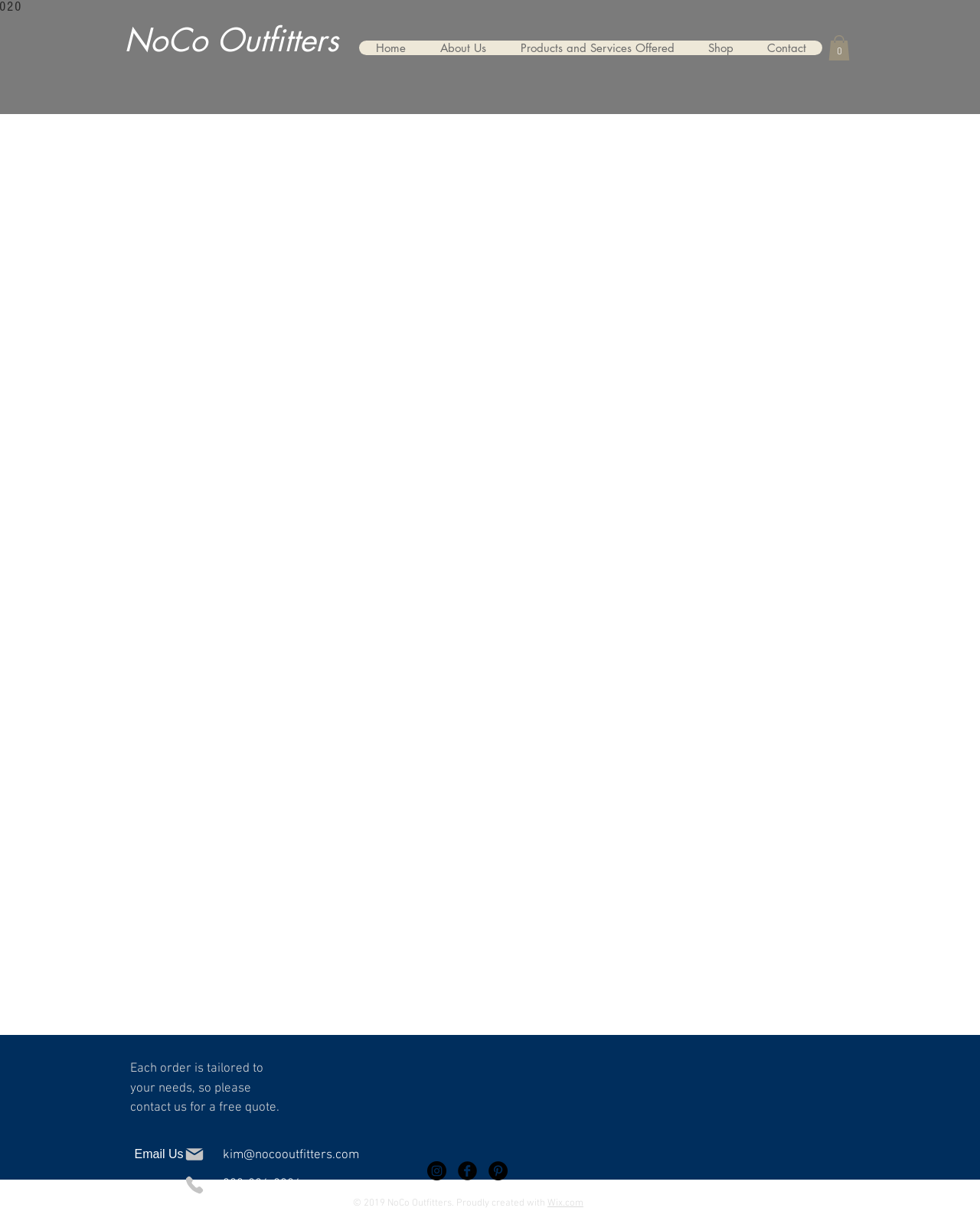Please locate the bounding box coordinates of the element's region that needs to be clicked to follow the instruction: "email us". The bounding box coordinates should be provided as four float numbers between 0 and 1, i.e., [left, top, right, bottom].

[0.128, 0.945, 0.218, 0.961]